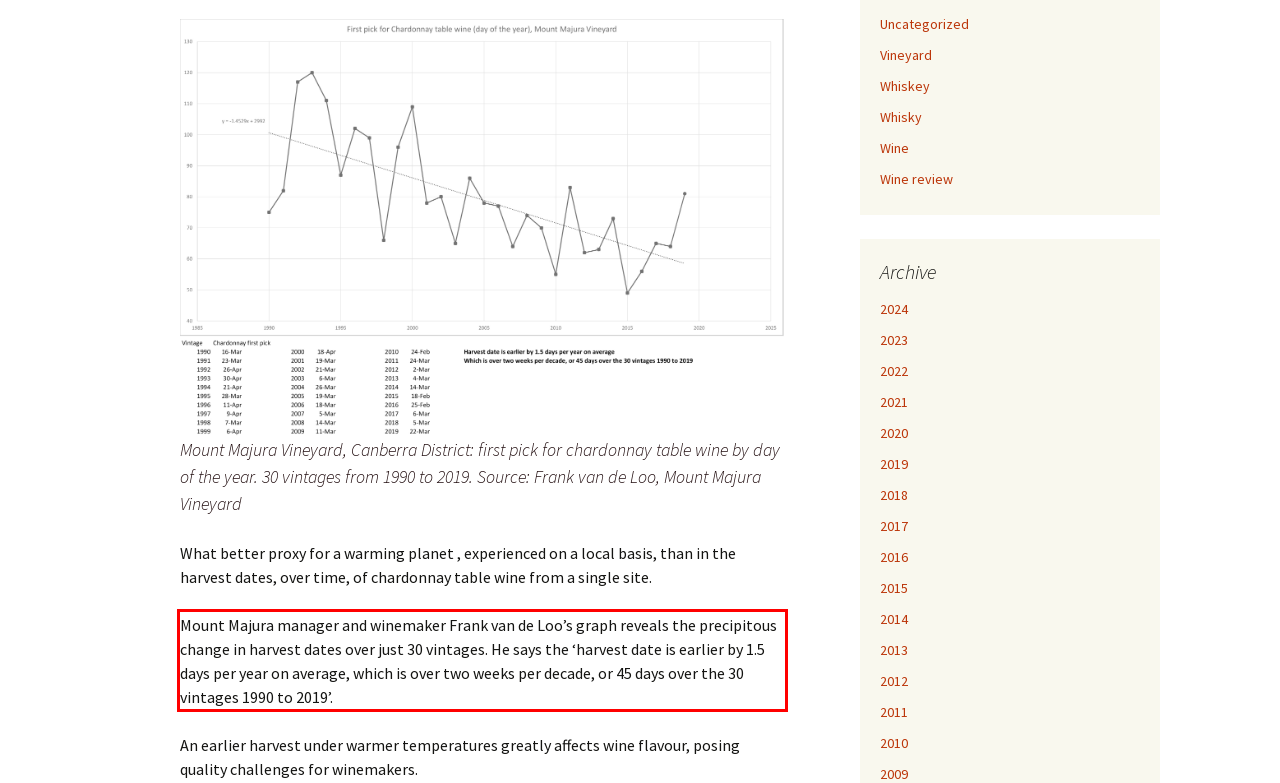Identify and transcribe the text content enclosed by the red bounding box in the given screenshot.

Mount Majura manager and winemaker Frank van de Loo’s graph reveals the precipitous change in harvest dates over just 30 vintages. He says the ‘harvest date is earlier by 1.5 days per year on average, which is over two weeks per decade, or 45 days over the 30 vintages 1990 to 2019’.